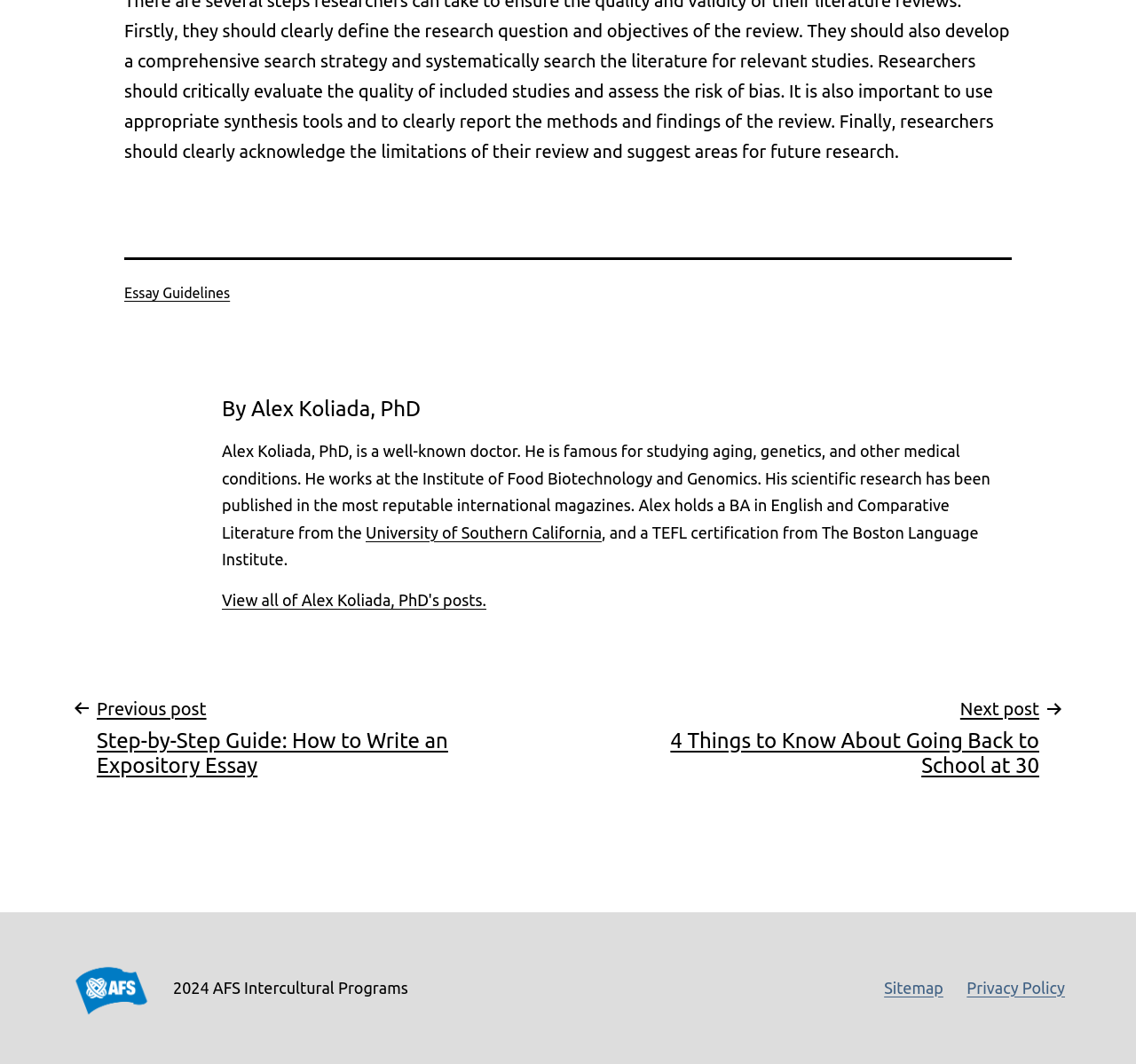What is the name of the institute where the author works?
Provide an in-depth and detailed answer to the question.

The webpage mentions that the author, Alex Koliada, PhD, works at the Institute of Food Biotechnology and Genomics, which is stated in the text.